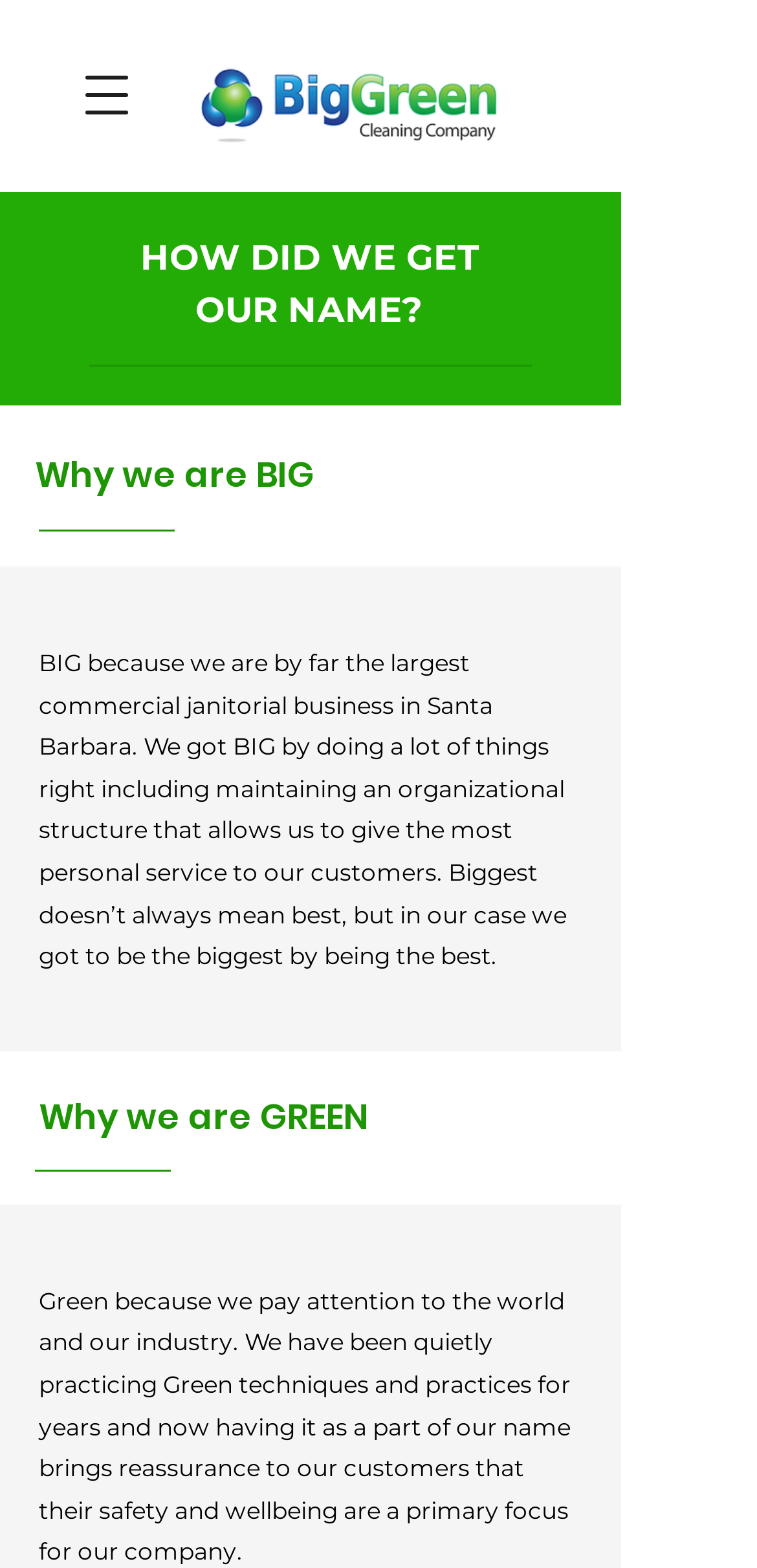Respond to the question below with a concise word or phrase:
What is the name of the company?

Big Green Cleaning